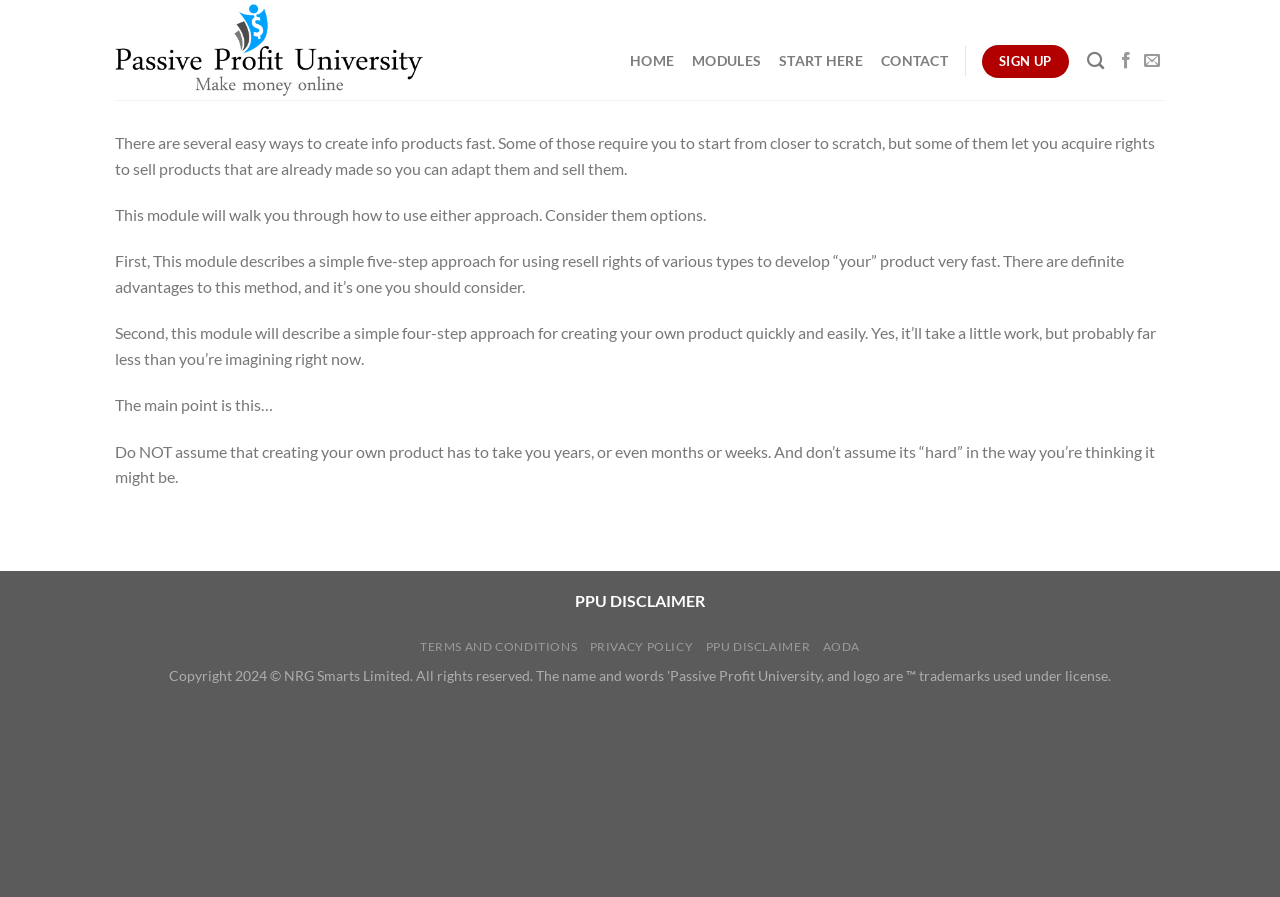Describe all visible elements and their arrangement on the webpage.

The webpage is titled "Module 5 – Quick Product Creation – Passive Profit University" and appears to be an educational resource. At the top, there is a logo image and a link to "Passive Profit University" on the left, followed by a navigation menu with links to "HOME", "MODULES", "START HERE", "CONTACT", and "SIGN UP" on the right. 

Below the navigation menu, there is a main content section that takes up most of the page. This section contains a series of paragraphs discussing quick product creation, including the benefits of using resell rights and creating one's own product. The text explains that the module will walk the user through two approaches: using resell rights to develop a product quickly and creating one's own product in a few simple steps.

At the bottom of the page, there is a section with links to "PPU DISCLAIMER", "TERMS AND CONDITIONS", "PRIVACY POLICY", and "AODA". There is also a search link and two social media links, represented by icons, on the top right corner of the page.